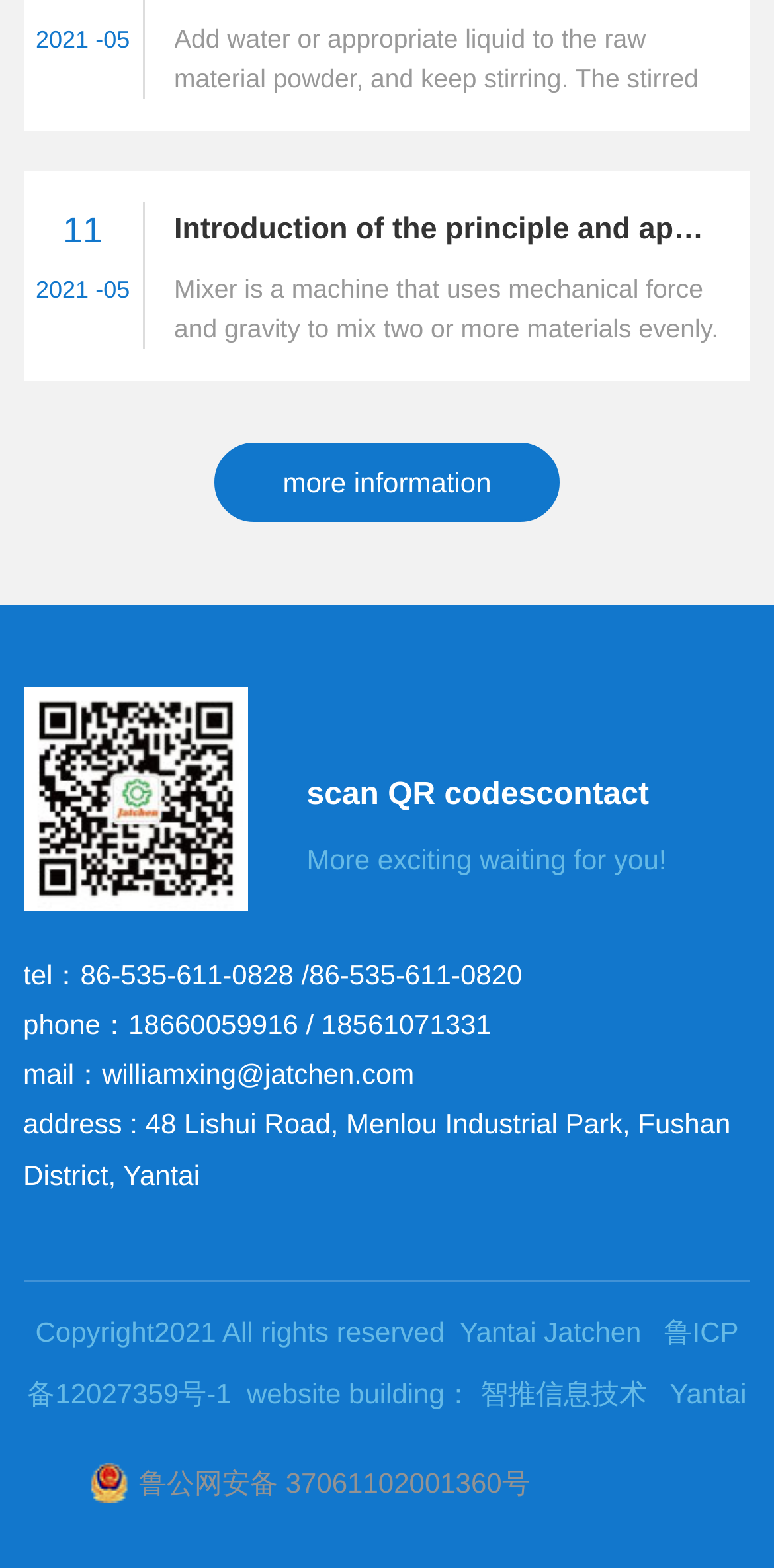Identify the bounding box coordinates for the element that needs to be clicked to fulfill this instruction: "Click to contact through phone". Provide the coordinates in the format of four float numbers between 0 and 1: [left, top, right, bottom].

[0.03, 0.611, 0.104, 0.631]